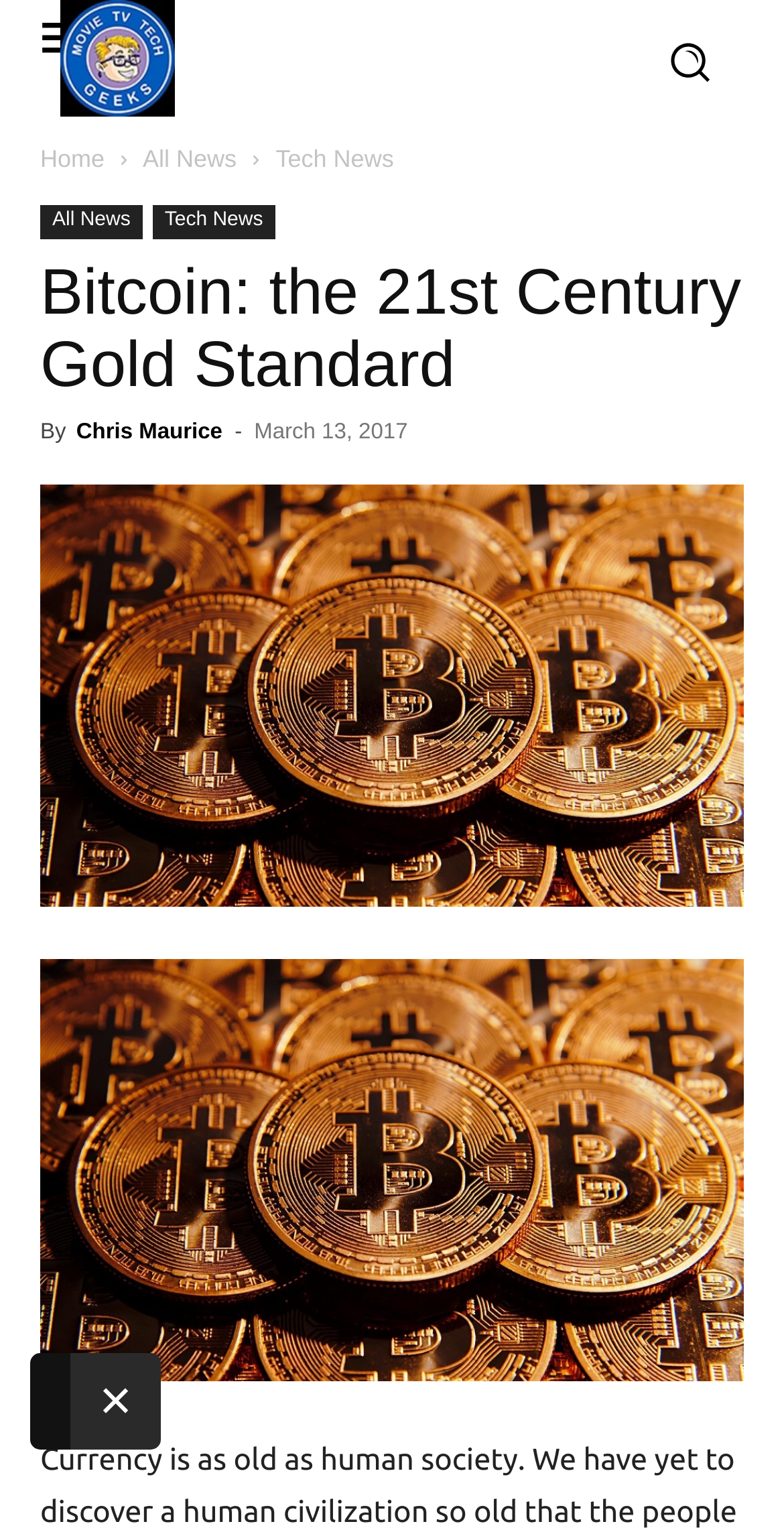Based on the element description ×, identify the bounding box coordinates for the UI element. The coordinates should be in the format (top-left x, top-left y, bottom-right x, bottom-right y) and within the 0 to 1 range.

[0.09, 0.886, 0.205, 0.949]